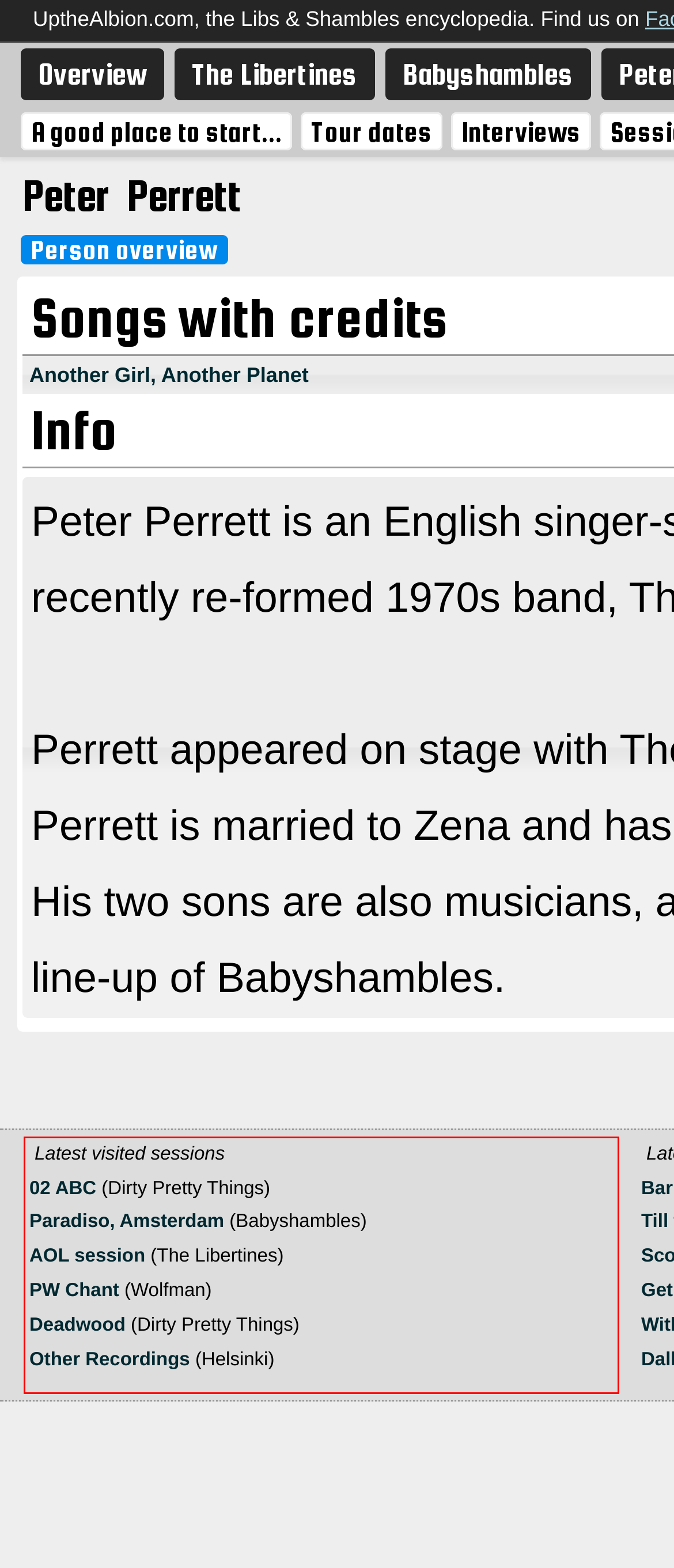Analyze the webpage screenshot and use OCR to recognize the text content in the red bounding box.

Latest visited sessions 02 ABC (Dirty Pretty Things) Paradiso, Amsterdam (Babyshambles) AOL session (The Libertines) PW Chant (Wolfman) Deadwood (Dirty Pretty Things) Other Recordings (Helsinki)